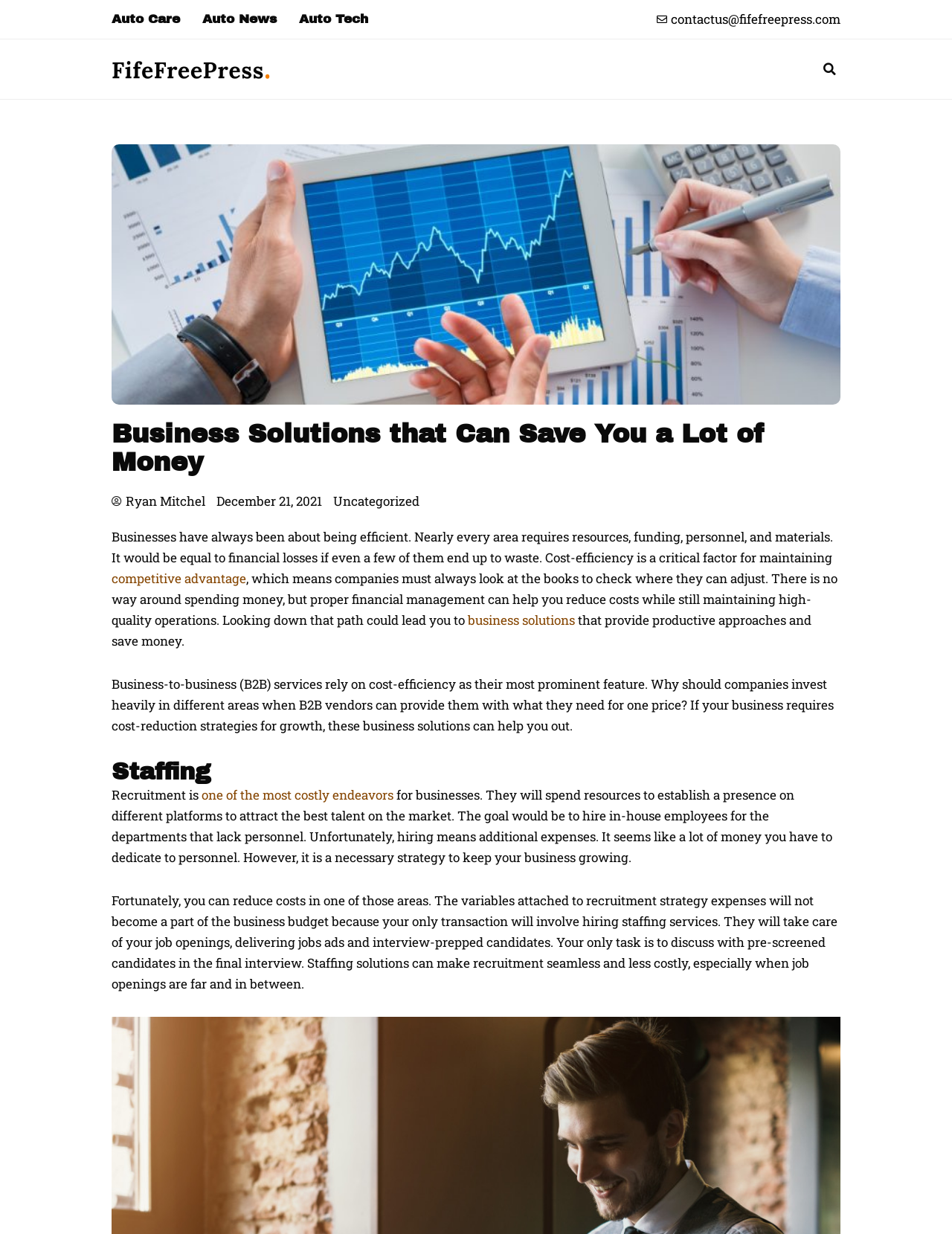Locate the bounding box coordinates of the area that needs to be clicked to fulfill the following instruction: "Learn about staffing solutions". The coordinates should be in the format of four float numbers between 0 and 1, namely [left, top, right, bottom].

[0.117, 0.615, 0.883, 0.636]